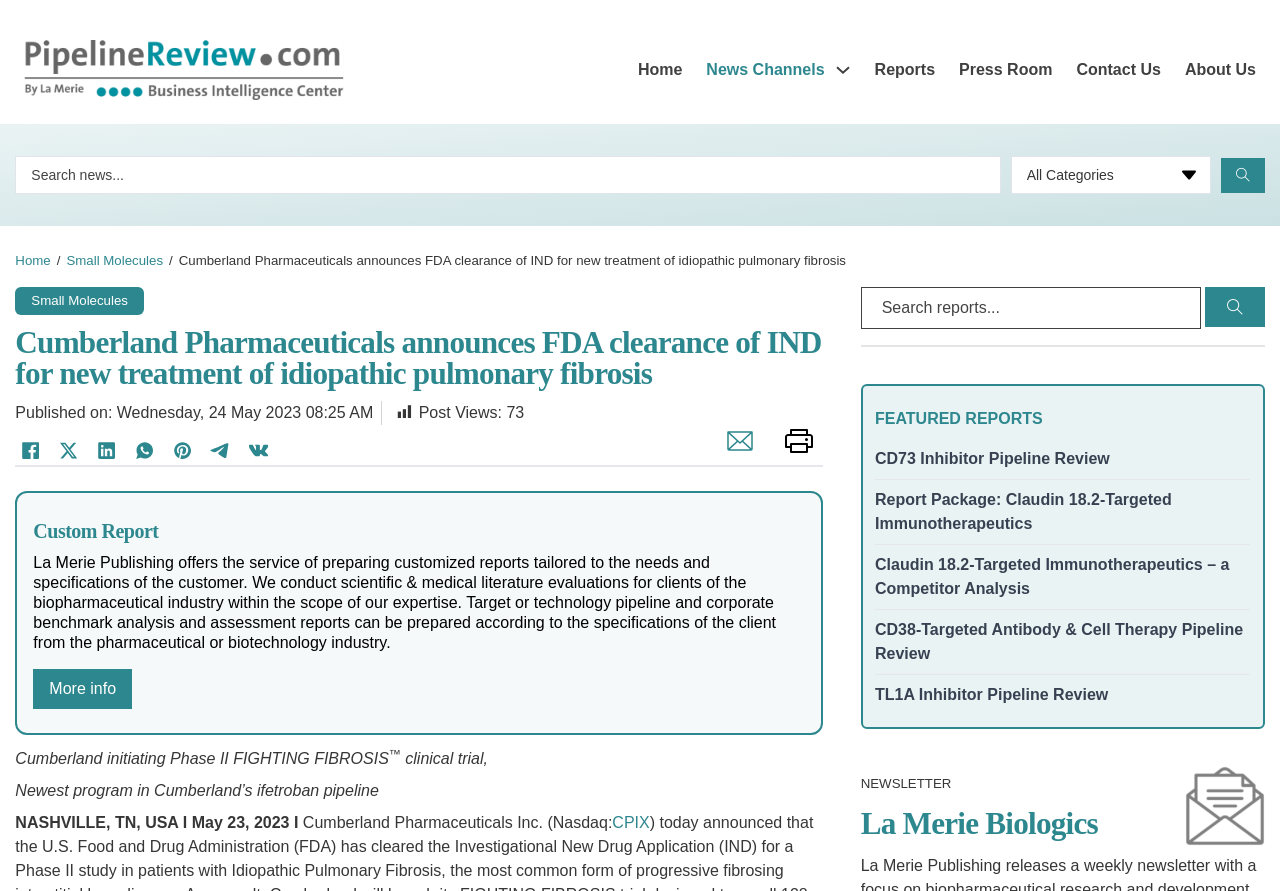Please specify the bounding box coordinates of the clickable section necessary to execute the following command: "Go to Home page".

[0.498, 0.065, 0.533, 0.092]